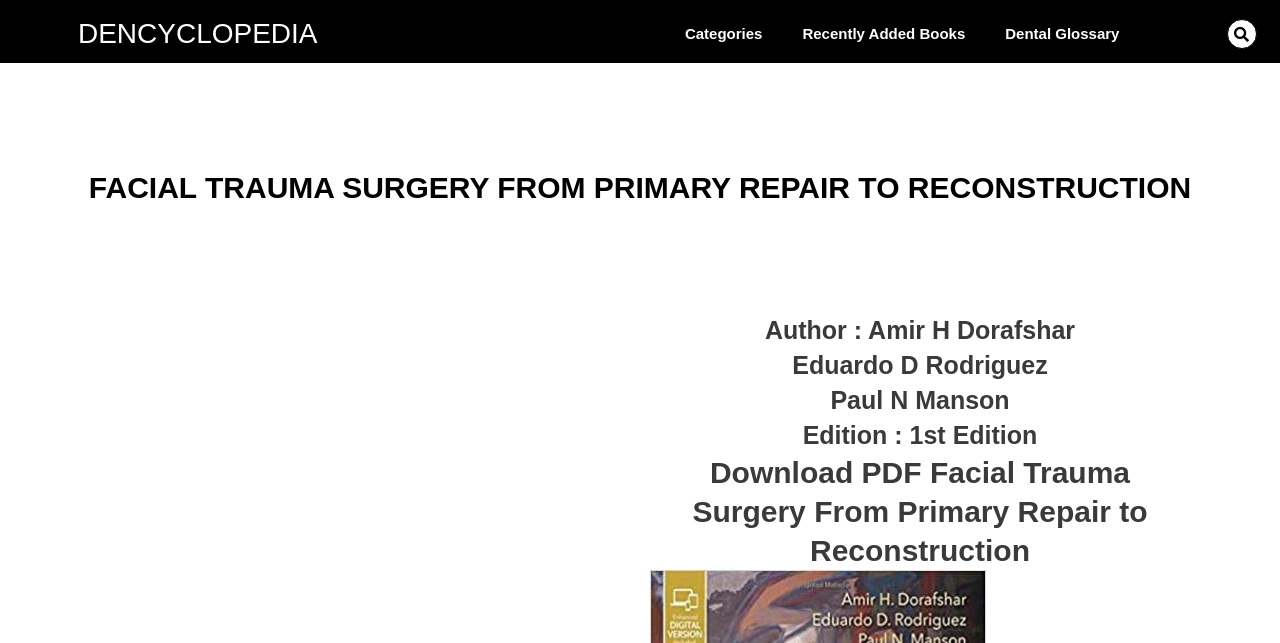Can you give a detailed response to the following question using the information from the image? What is the purpose of the search bar?

I found a search bar on the webpage, which is usually used to search for specific content. The purpose of the search bar is to search.